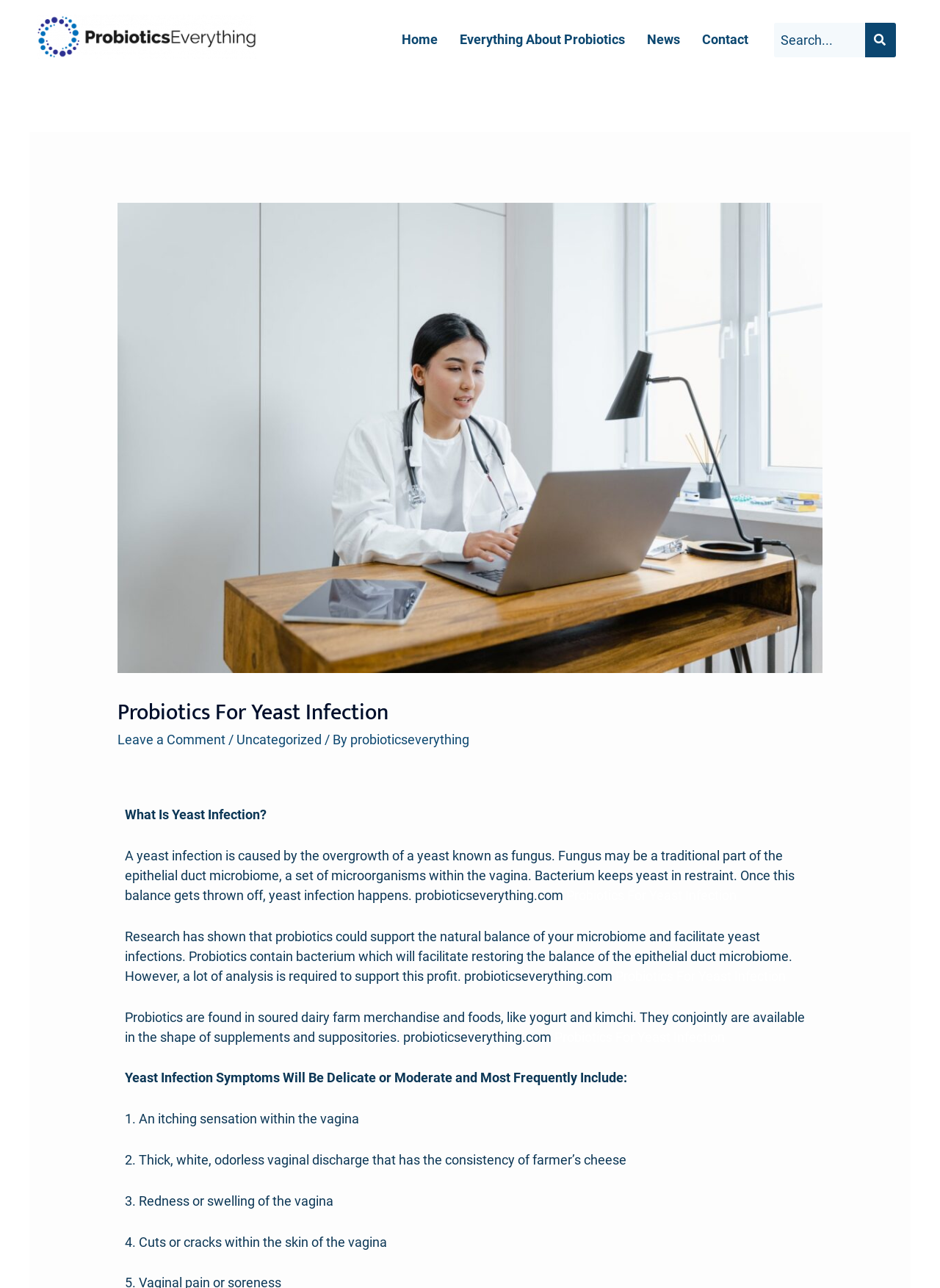What is the purpose of probiotics for yeast infection?
Examine the webpage screenshot and provide an in-depth answer to the question.

The purpose of probiotics for yeast infection is to restore the balance of the epithelial duct microbiome, which gets thrown off due to the overgrowth of fungus, leading to a yeast infection.